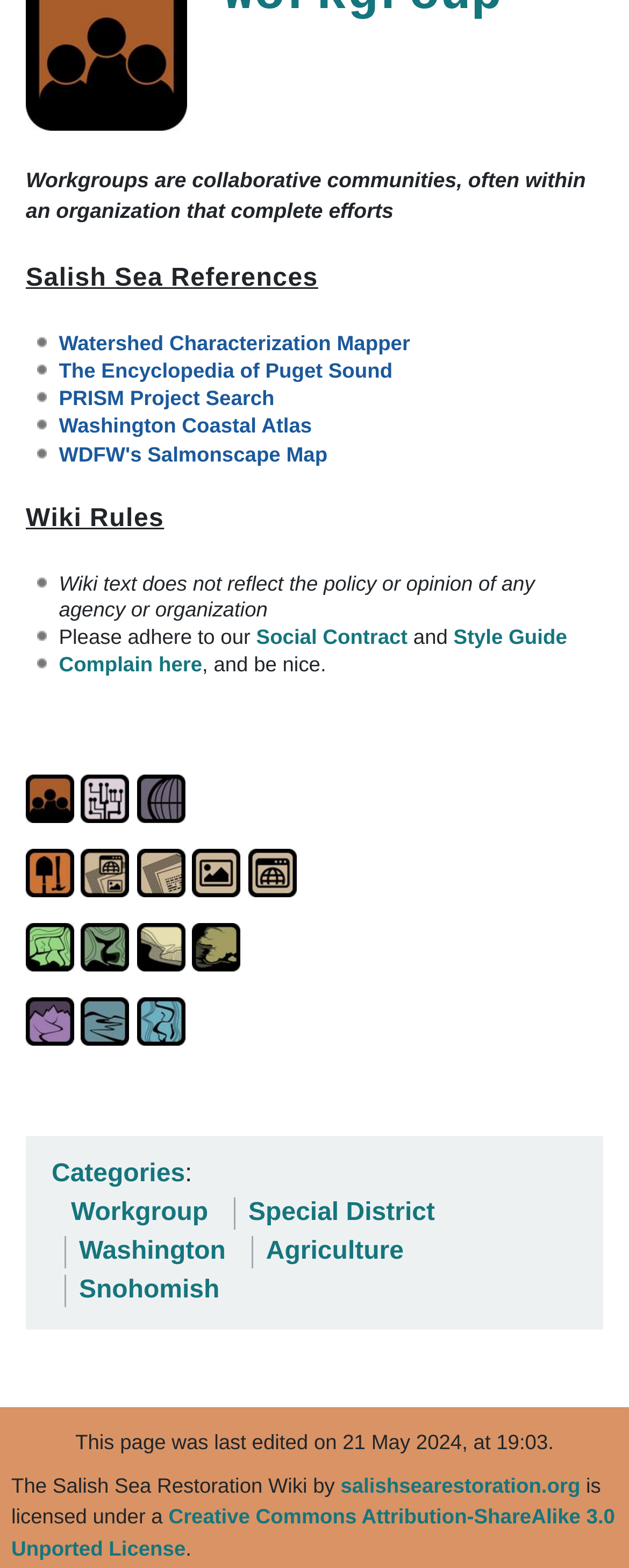Given the element description Workgroup, predict the bounding box coordinates for the UI element in the webpage screenshot. The format should be (top-left x, top-left y, bottom-right x, bottom-right y), and the values should be between 0 and 1.

[0.113, 0.765, 0.331, 0.782]